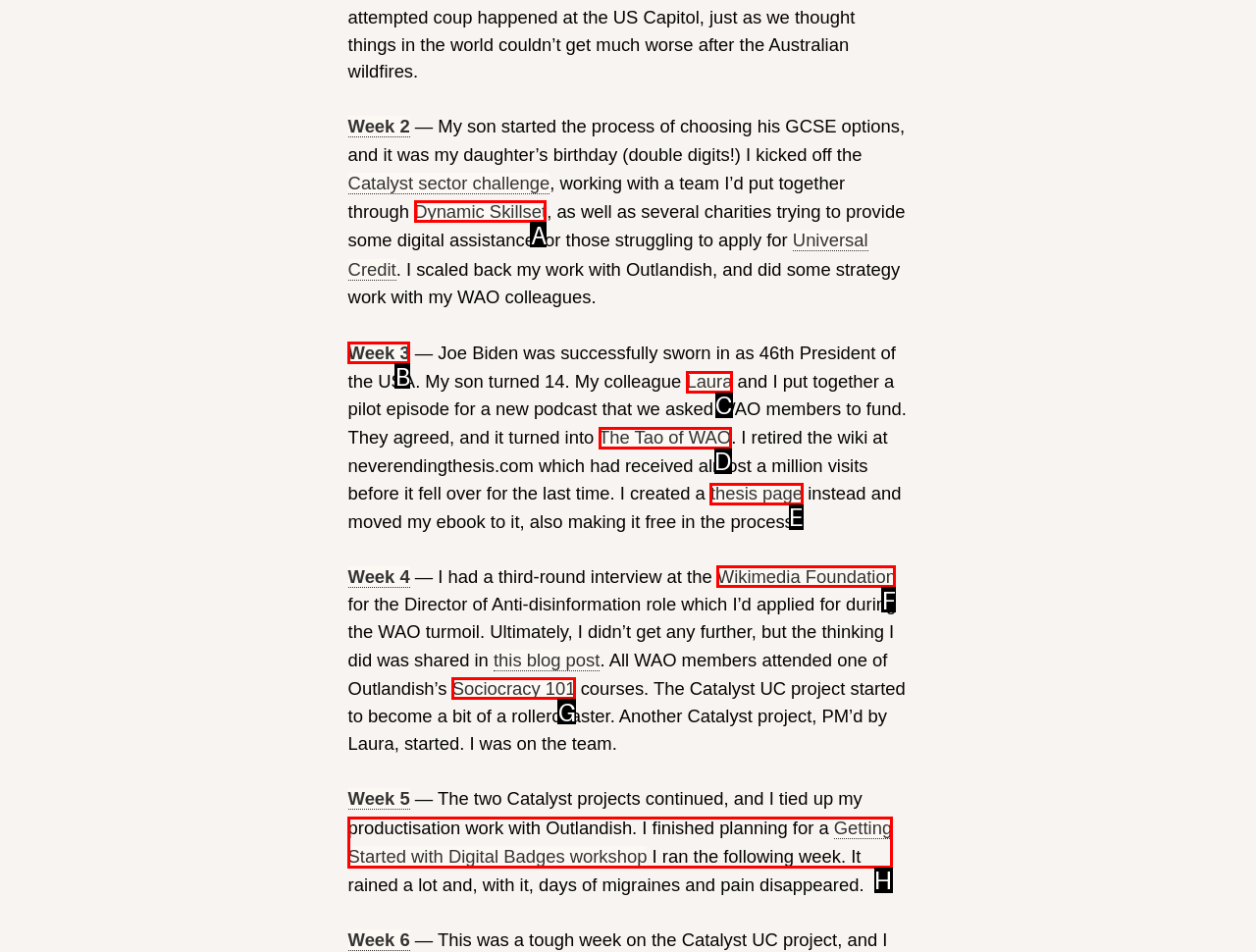To execute the task: Read more about Dynamic Skillset, which one of the highlighted HTML elements should be clicked? Answer with the option's letter from the choices provided.

A